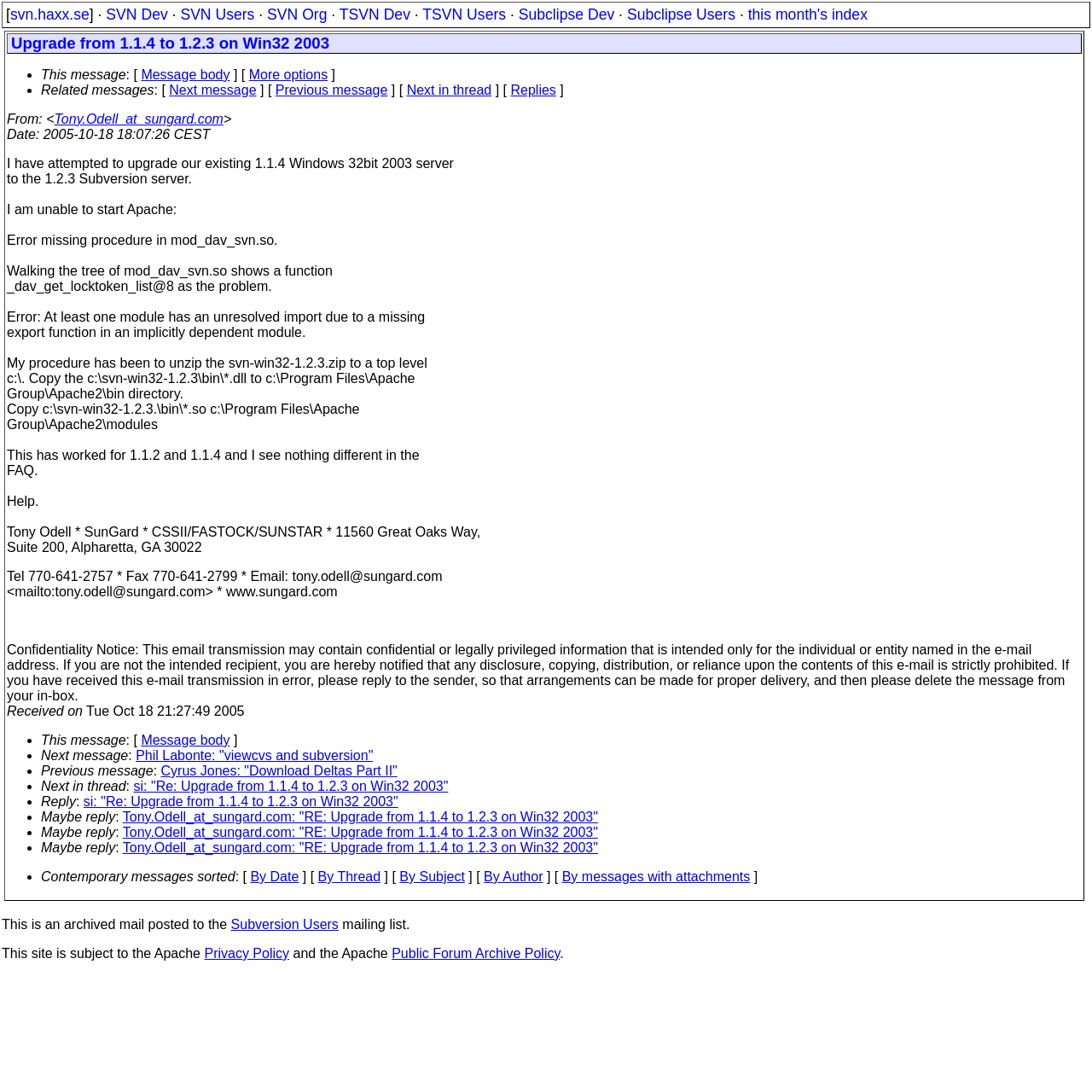Locate the bounding box of the UI element based on this description: "More options". Provide four float numbers between 0 and 1 as [left, top, right, bottom].

[0.228, 0.062, 0.3, 0.075]